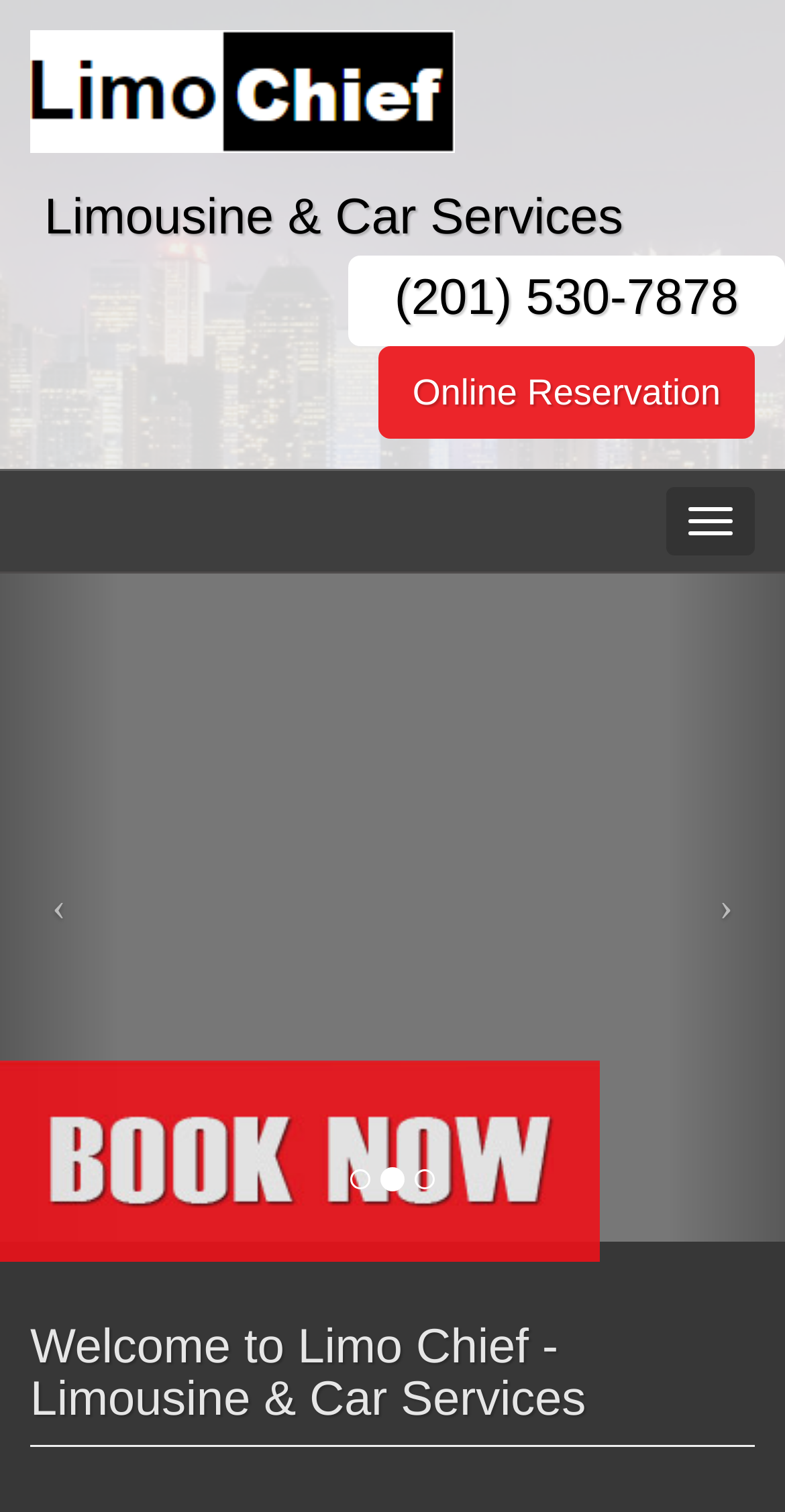Locate the bounding box coordinates for the element described below: "Online Reservation". The coordinates must be four float values between 0 and 1, formatted as [left, top, right, bottom].

[0.482, 0.229, 0.962, 0.29]